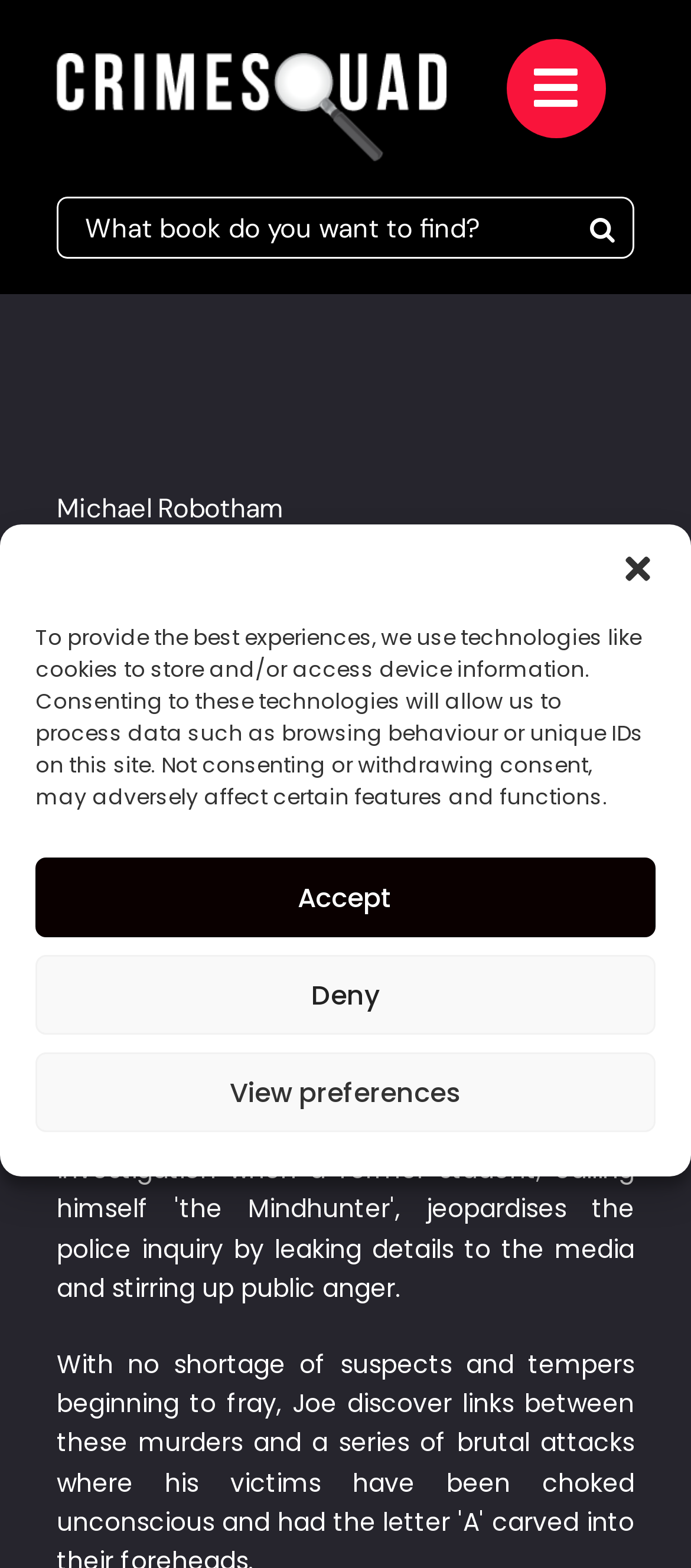Determine the bounding box for the HTML element described here: "International Airlines for Pakistan". The coordinates should be given as [left, top, right, bottom] with each number being a float between 0 and 1.

None